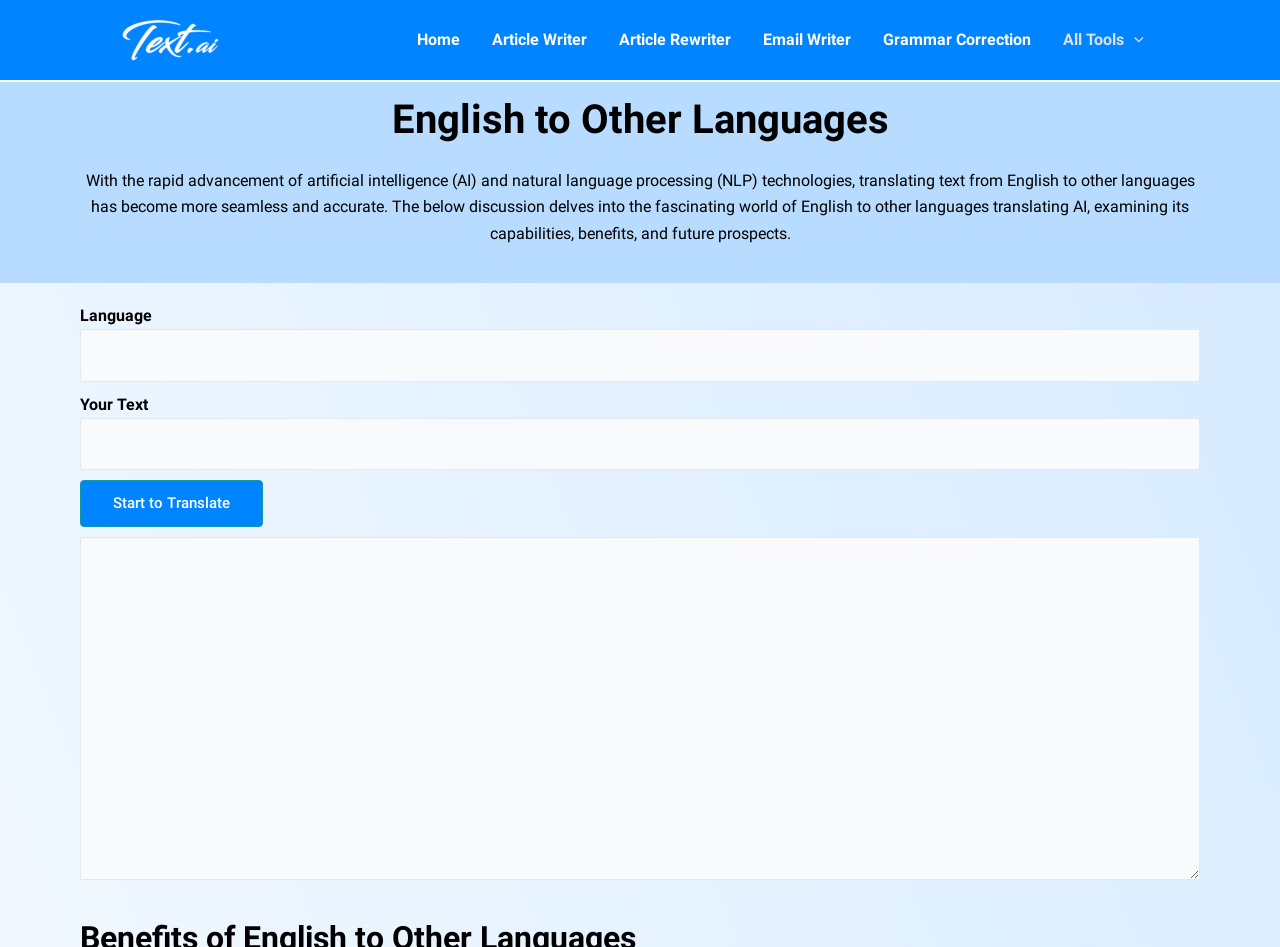Please identify the bounding box coordinates of the element on the webpage that should be clicked to follow this instruction: "Click the 'Grammar Correction' link". The bounding box coordinates should be given as four float numbers between 0 and 1, formatted as [left, top, right, bottom].

[0.678, 0.0, 0.818, 0.084]